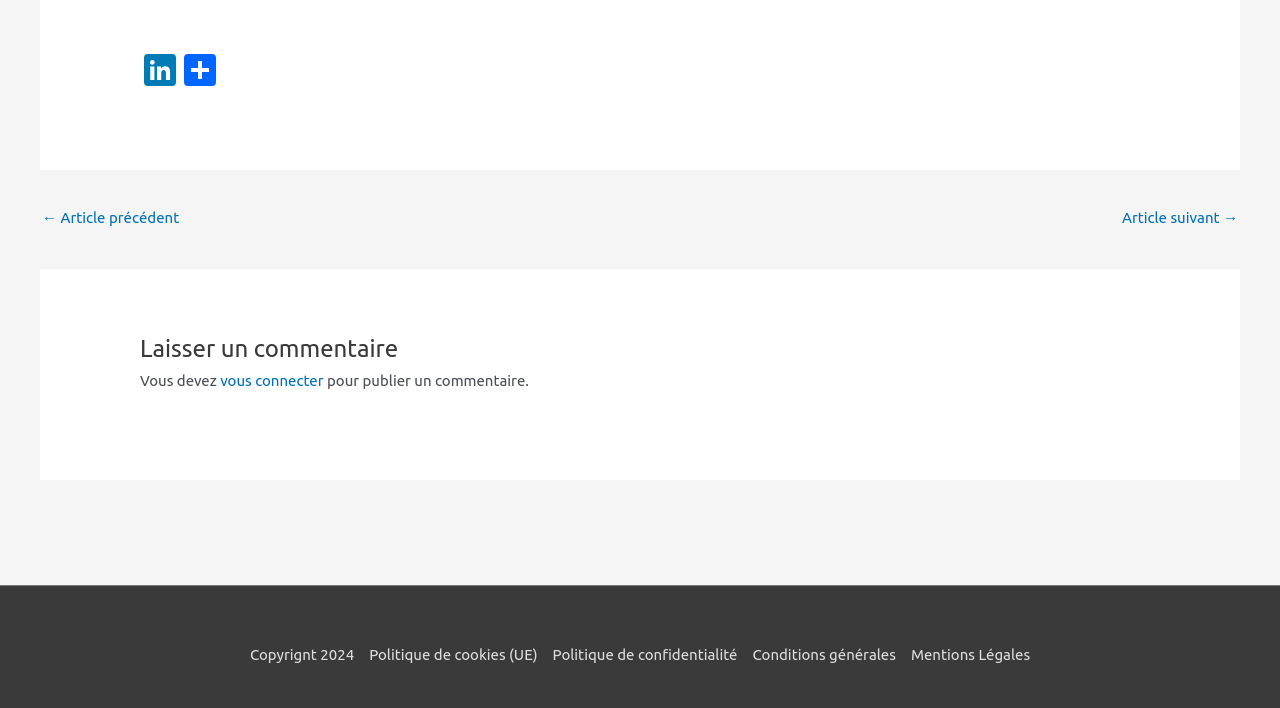Locate the bounding box coordinates of the area to click to fulfill this instruction: "Go to LinkedIn". The bounding box should be presented as four float numbers between 0 and 1, in the order [left, top, right, bottom].

[0.109, 0.076, 0.141, 0.127]